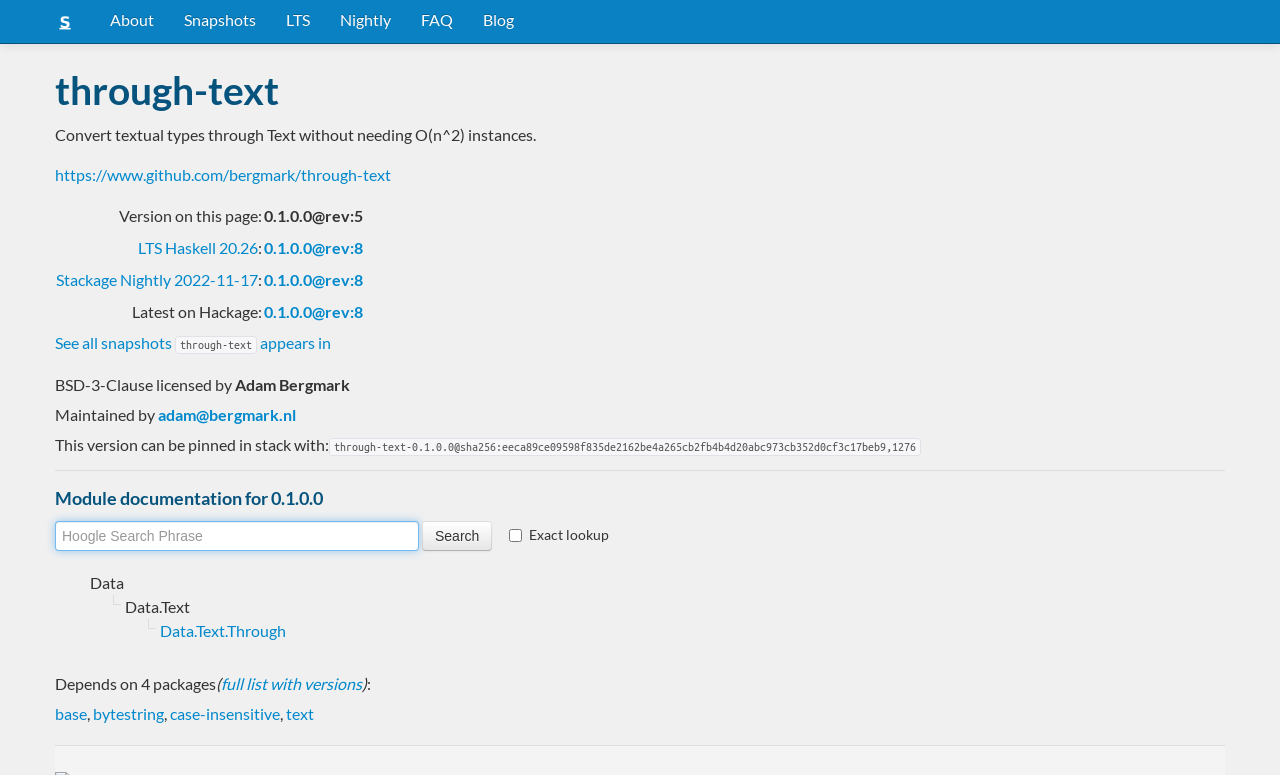How many packages does through-text depend on?
Give a single word or phrase answer based on the content of the image.

4